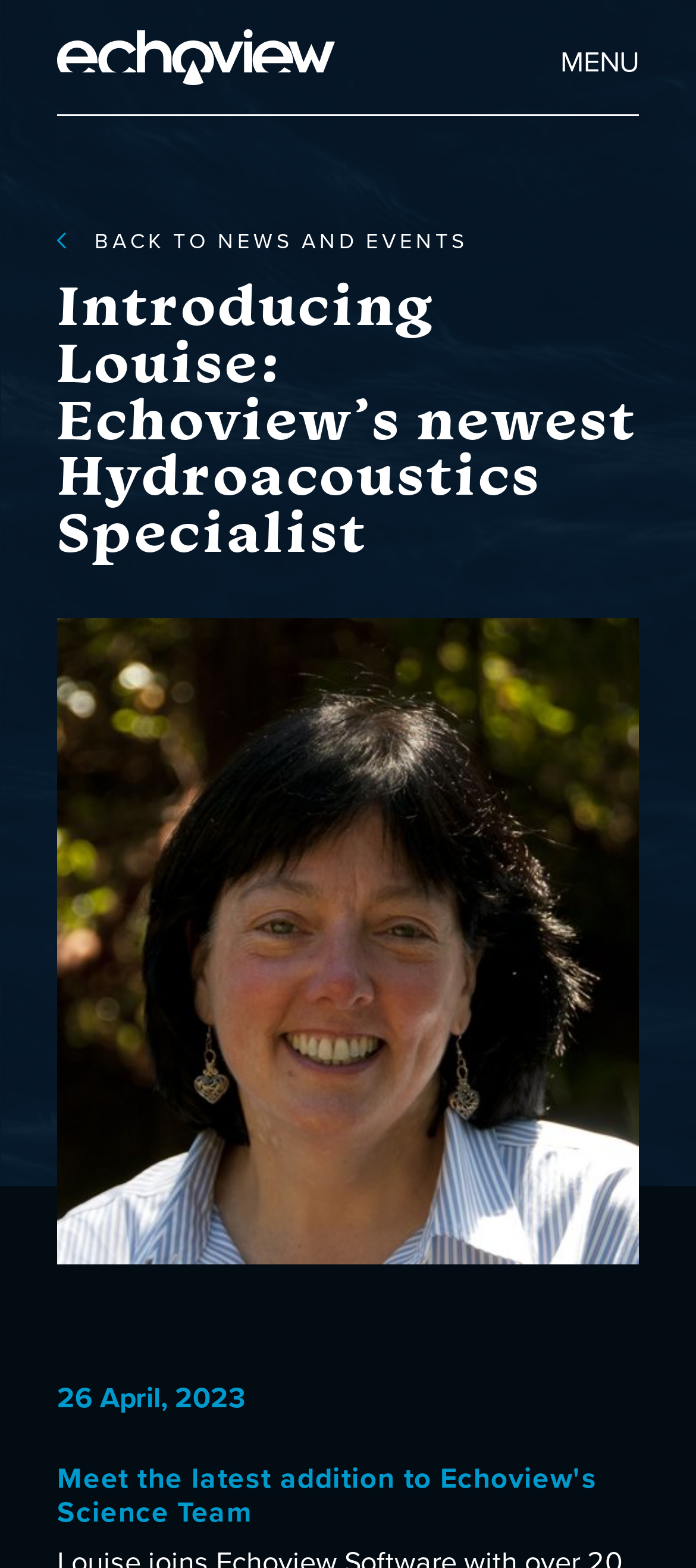Identify and provide the bounding box coordinates of the UI element described: "back to News and events". The coordinates should be formatted as [left, top, right, bottom], with each number being a float between 0 and 1.

[0.082, 0.147, 0.918, 0.161]